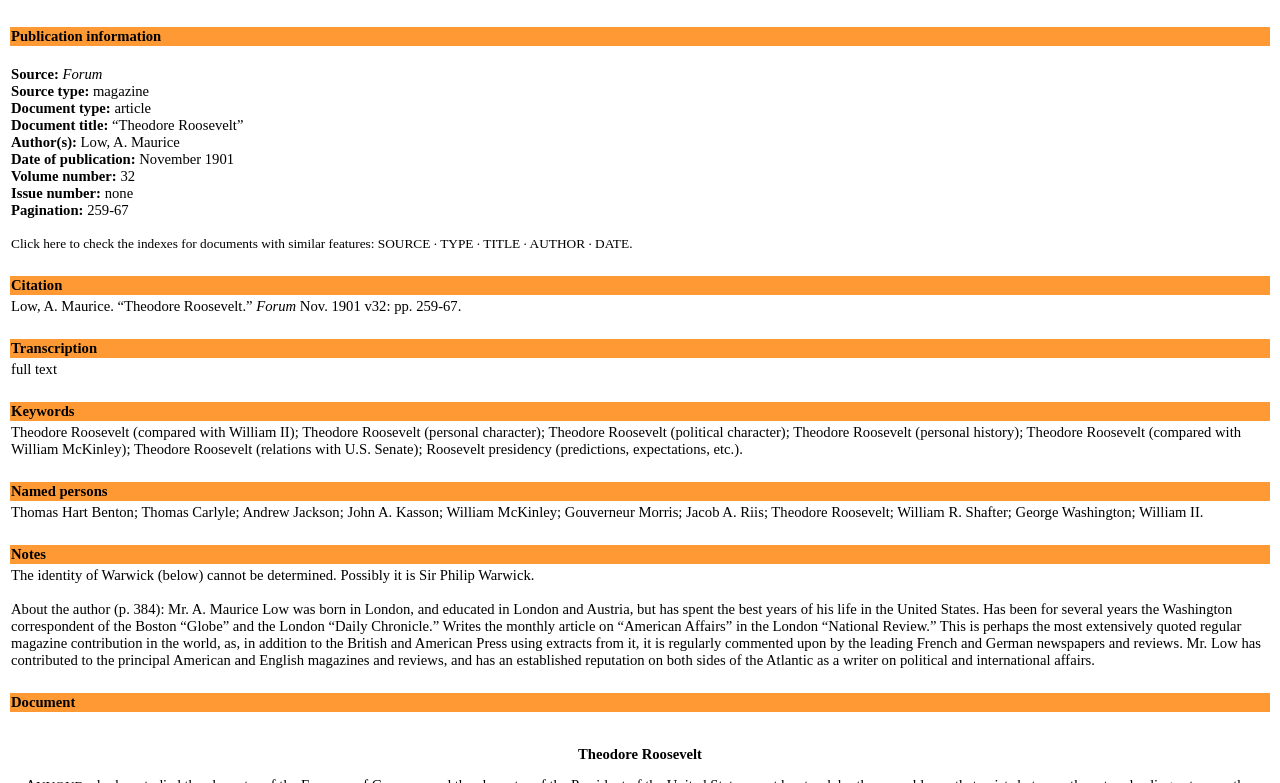Determine the bounding box coordinates of the clickable area required to perform the following instruction: "Read about Theodore Roosevelt's personal character". The coordinates should be represented as four float numbers between 0 and 1: [left, top, right, bottom].

[0.236, 0.542, 0.423, 0.562]